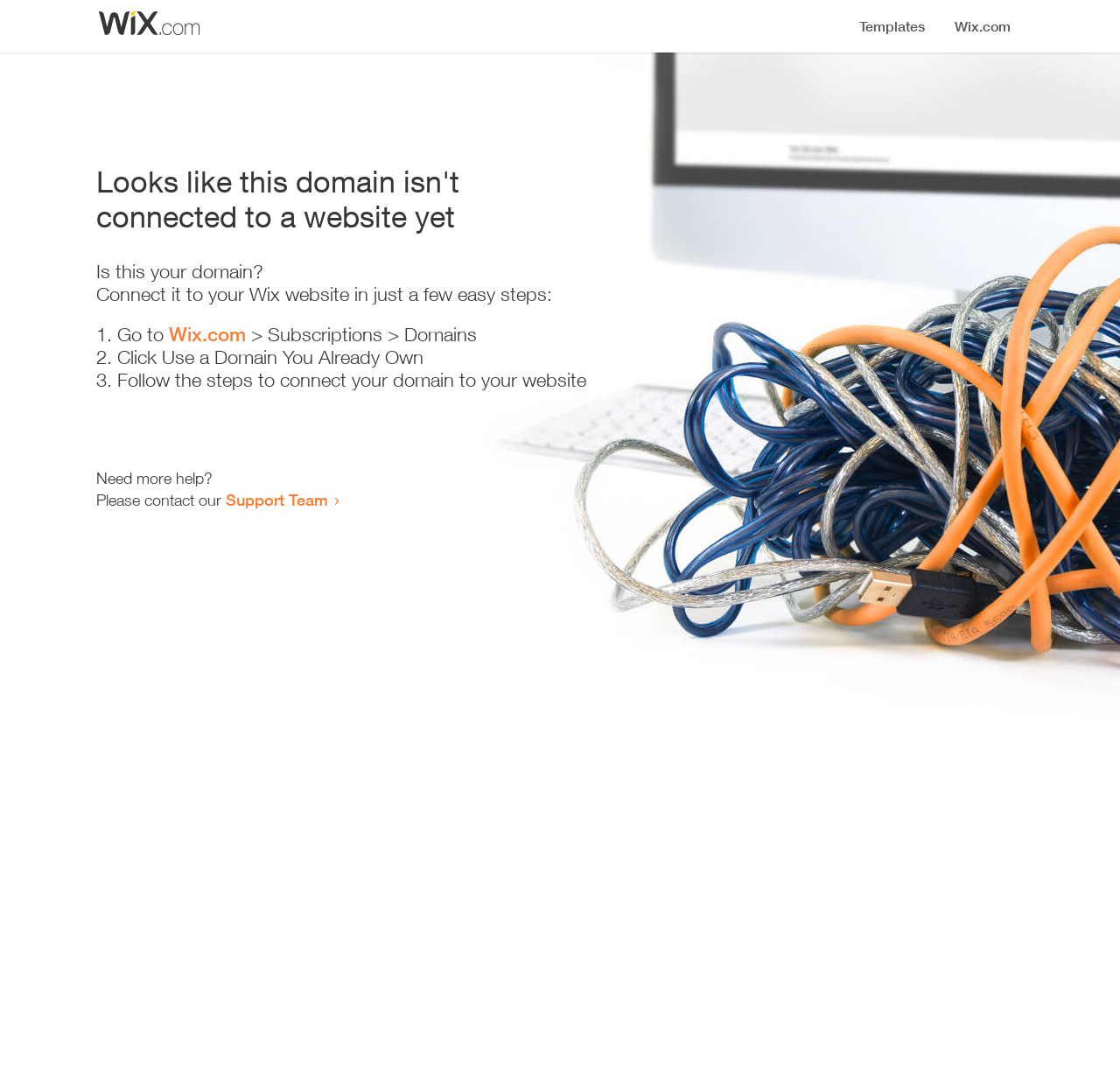Identify the bounding box for the UI element described as: "Wix.com". The coordinates should be four float numbers between 0 and 1, i.e., [left, top, right, bottom].

[0.151, 0.298, 0.22, 0.319]